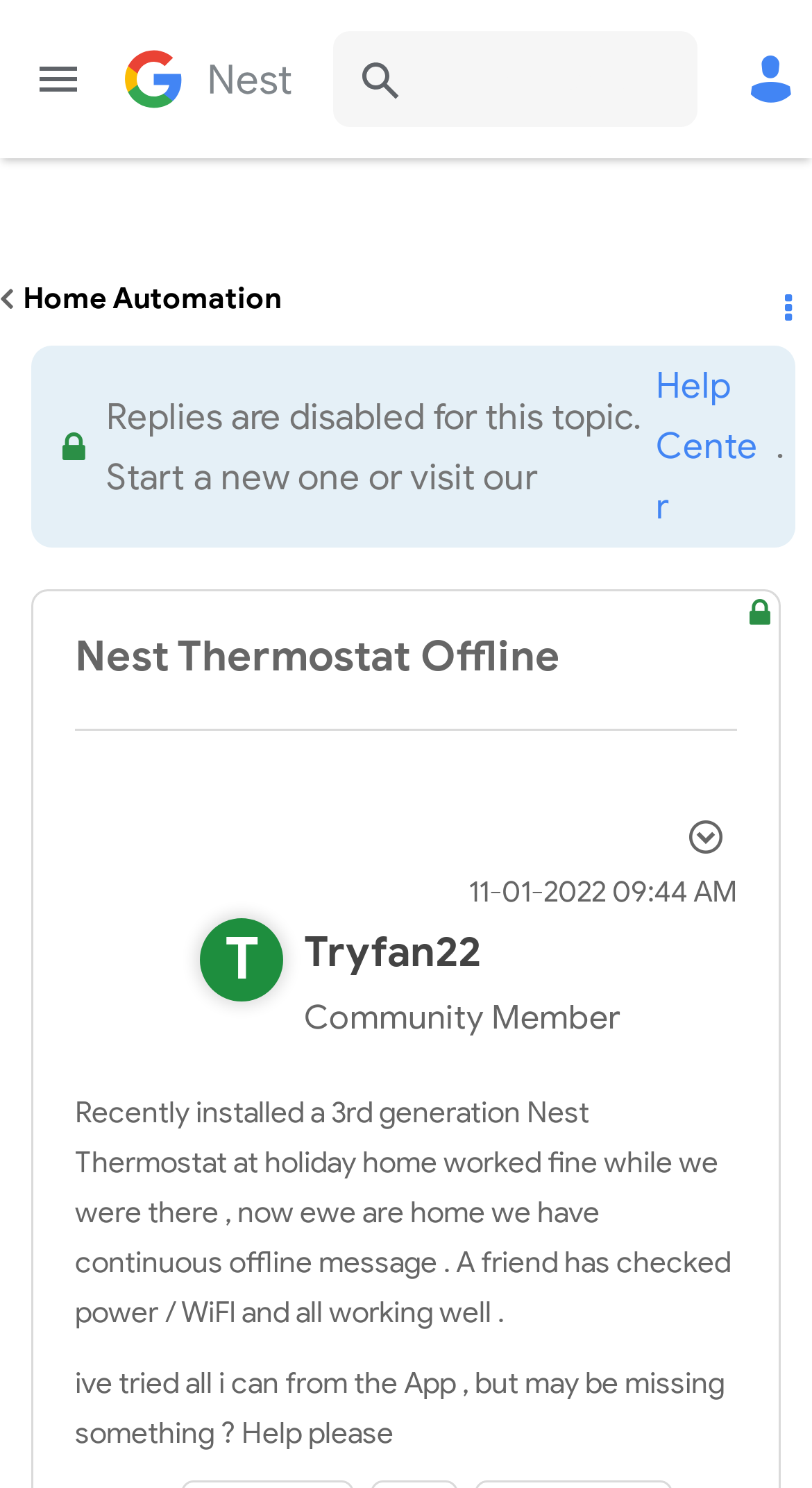What is the author's role in the community?
Please provide a full and detailed response to the question.

I determined the answer by examining the StaticText element with the text 'Community Member' which is associated with the author's profile information.